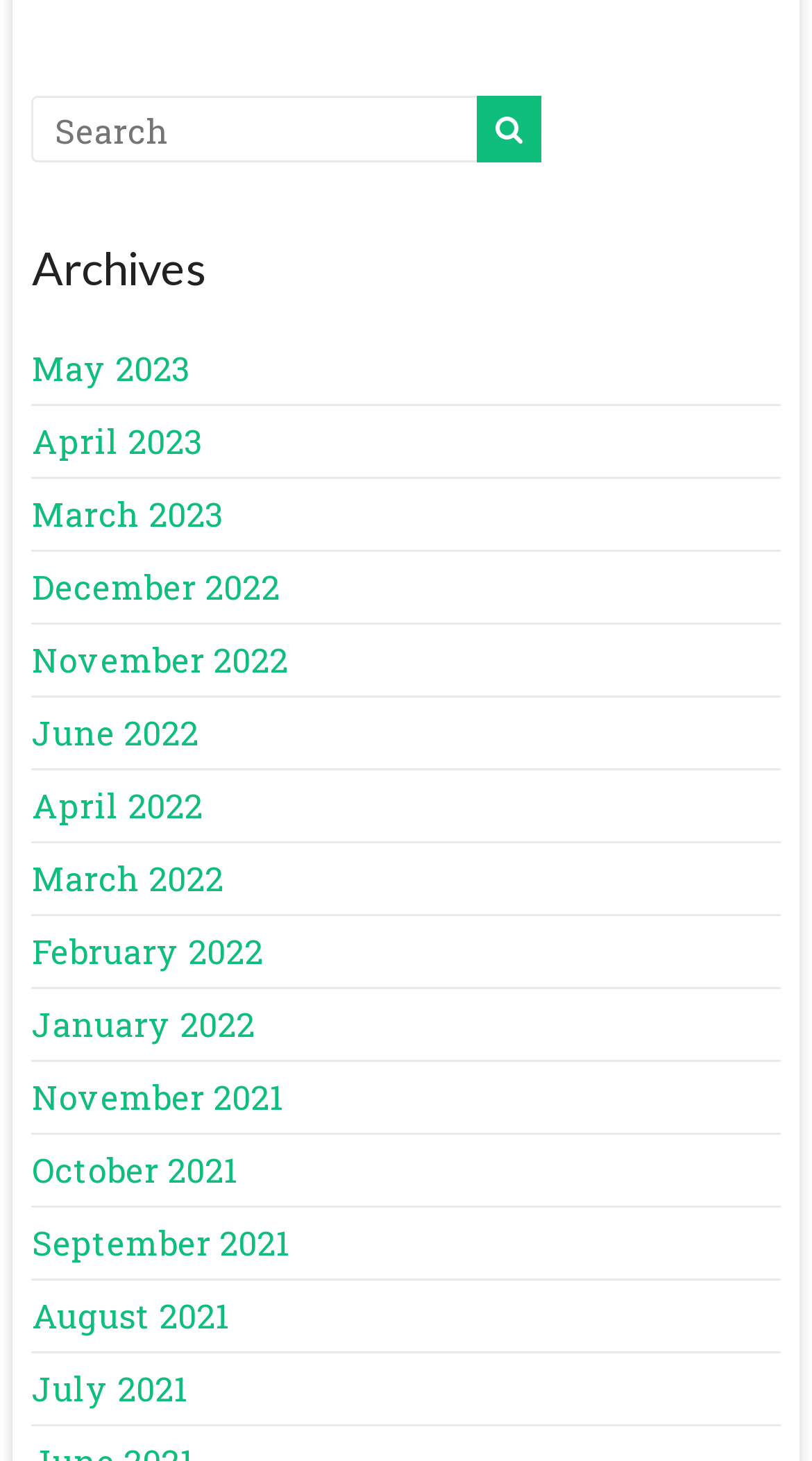Identify the bounding box coordinates of the region I need to click to complete this instruction: "search for something".

[0.039, 0.066, 0.592, 0.111]